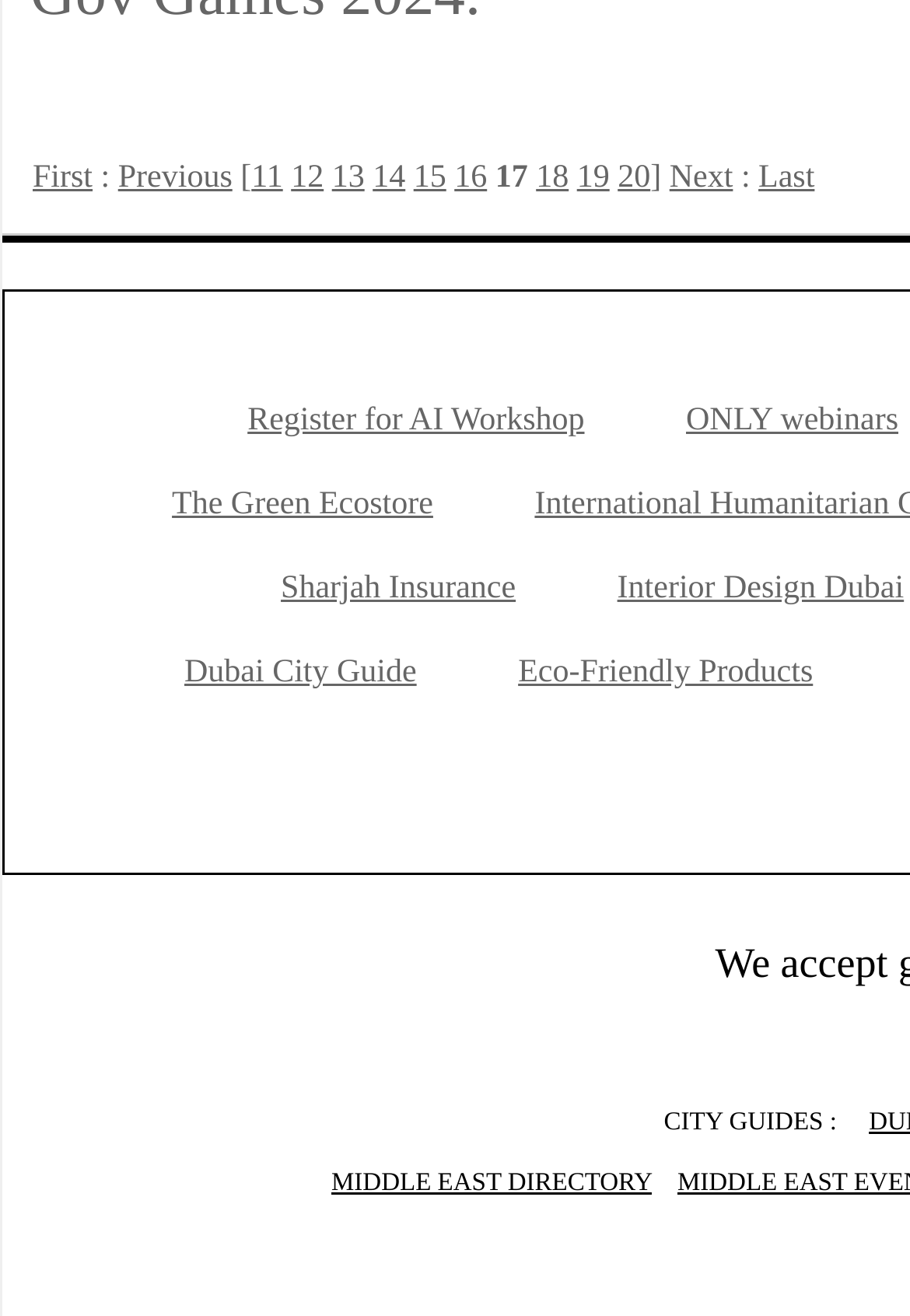Please give a short response to the question using one word or a phrase:
What is the text of the second link from the left?

Previous